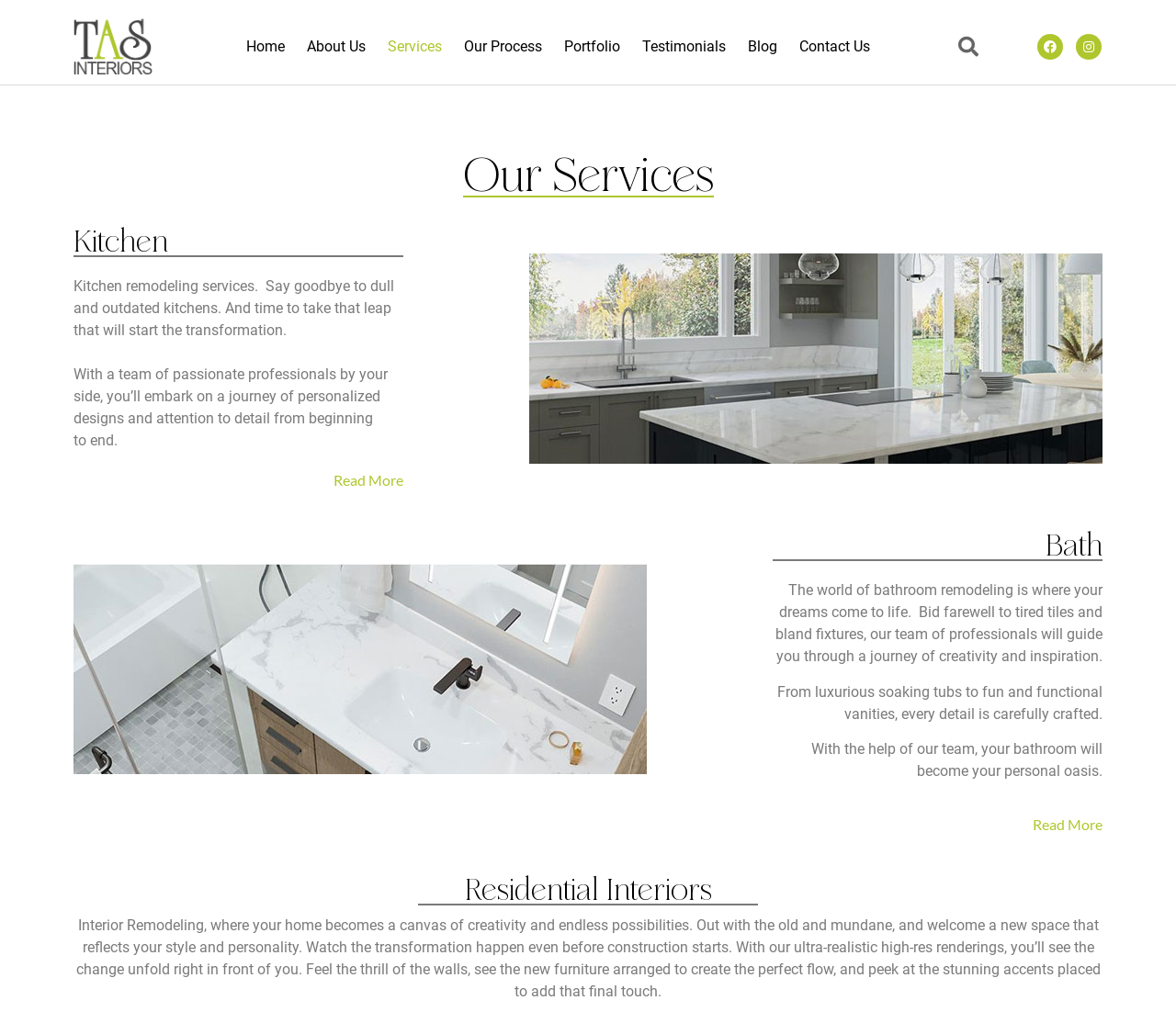What type of services does TAS Interiors offer?
Look at the image and provide a detailed response to the question.

Based on the webpage, TAS Interiors offers three types of services: Kitchen remodeling services, Bath remodeling services, and Residential Interiors. This can be inferred from the headings 'Kitchen', 'Bath', and 'Residential Interiors' on the webpage.